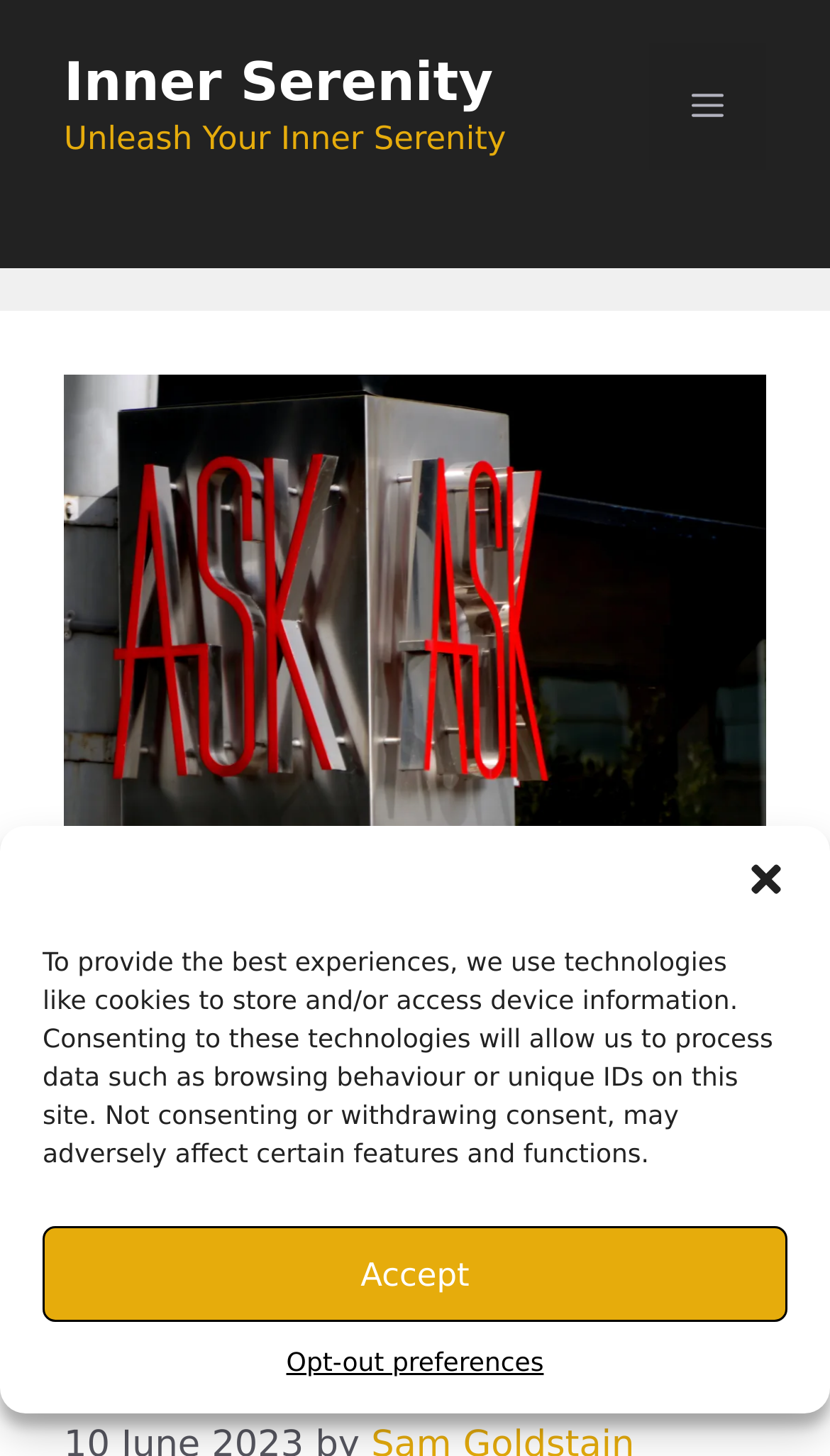Predict the bounding box coordinates of the UI element that matches this description: "Opt-out preferences". The coordinates should be in the format [left, top, right, bottom] with each value between 0 and 1.

[0.345, 0.923, 0.655, 0.949]